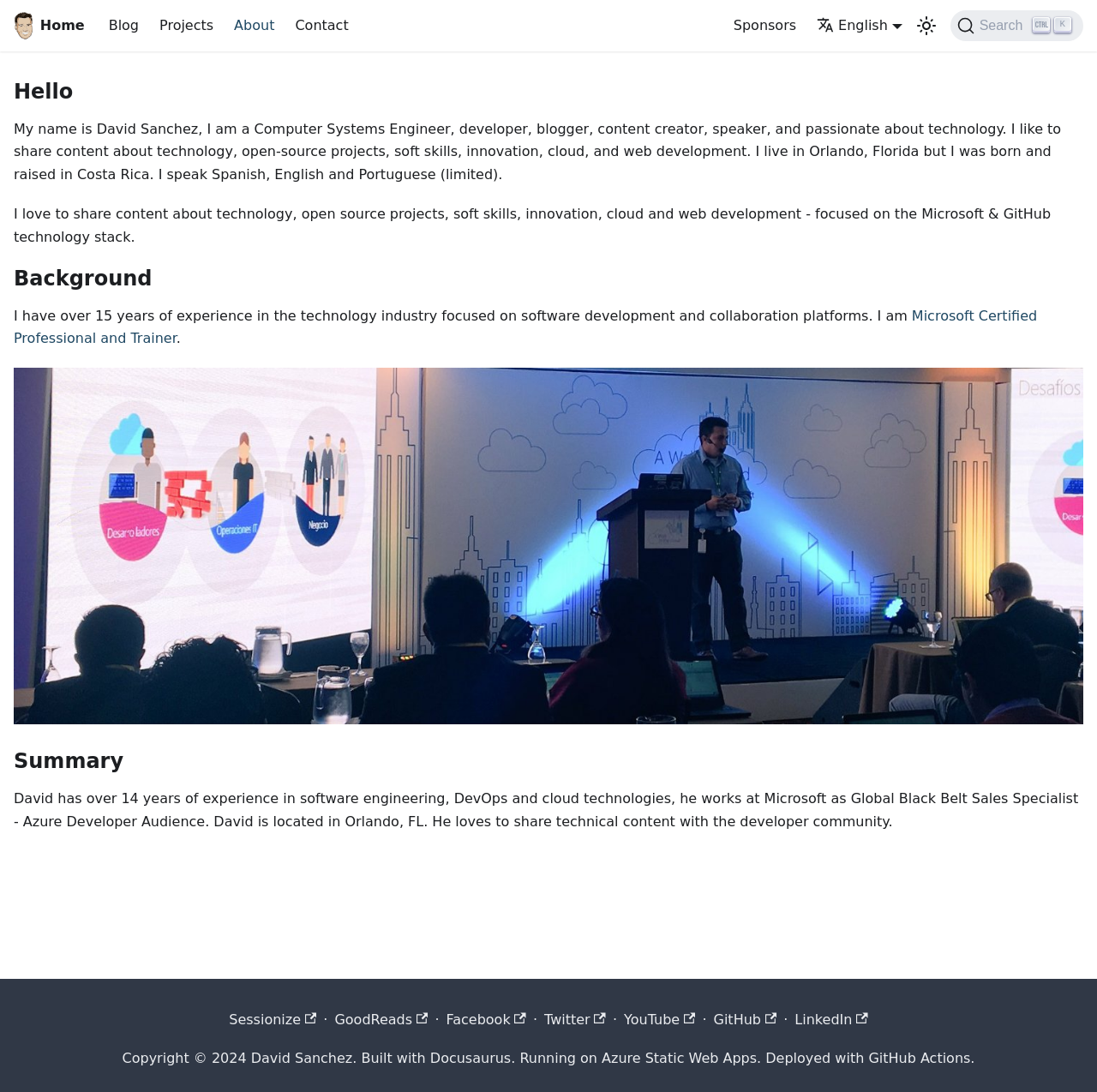What is the name of the person who created this website?
Look at the screenshot and provide an in-depth answer.

I inferred this answer by looking at the navigation links at the top of the page, which include 'David Sanchez - Website Home', and also by reading the text in the main article section, which mentions 'My name is David Sanchez...'.